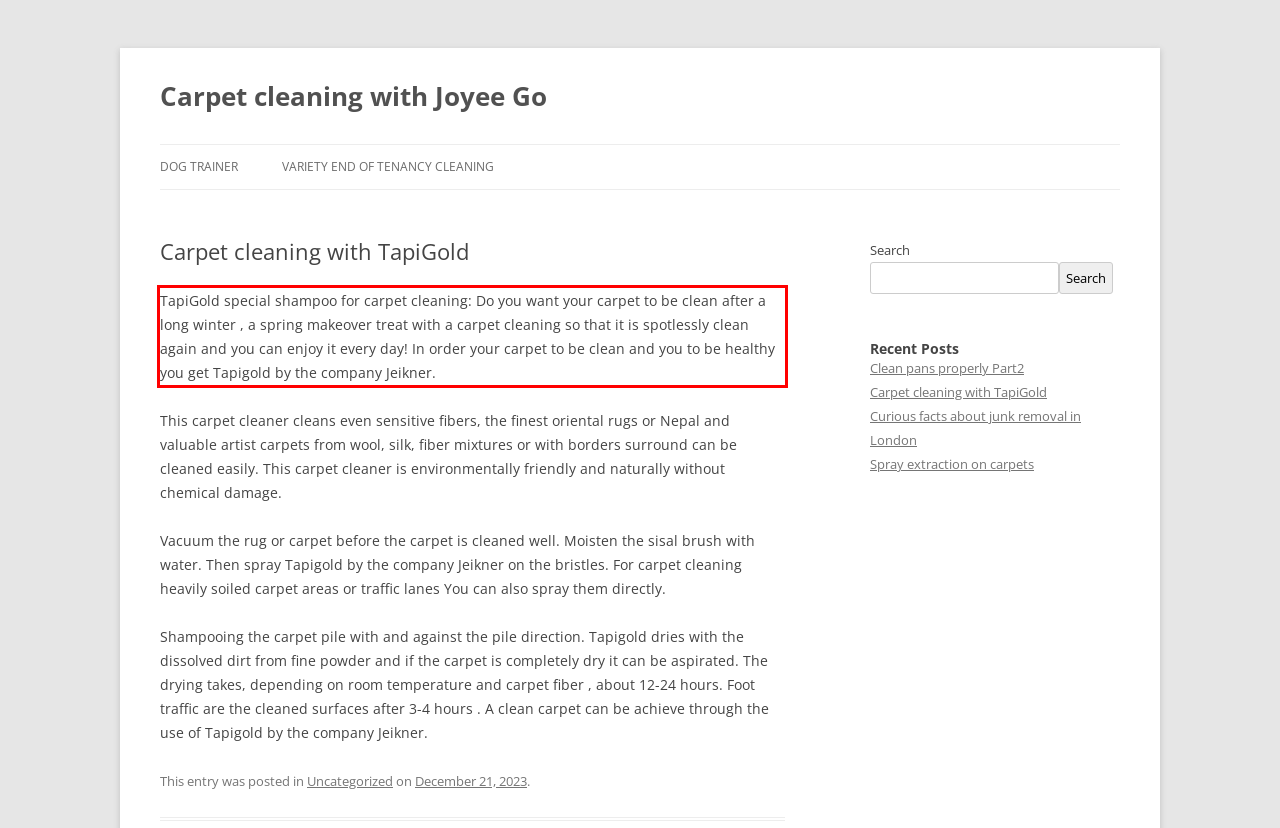Please take the screenshot of the webpage, find the red bounding box, and generate the text content that is within this red bounding box.

TapiGold special shampoo for carpet cleaning: Do you want your carpet to be clean after a long winter , a spring makeover treat with a carpet cleaning so that it is spotlessly clean again and you can enjoy it every day! In order your carpet to be clean and you to be healthy you get Tapigold by the company Jeikner.